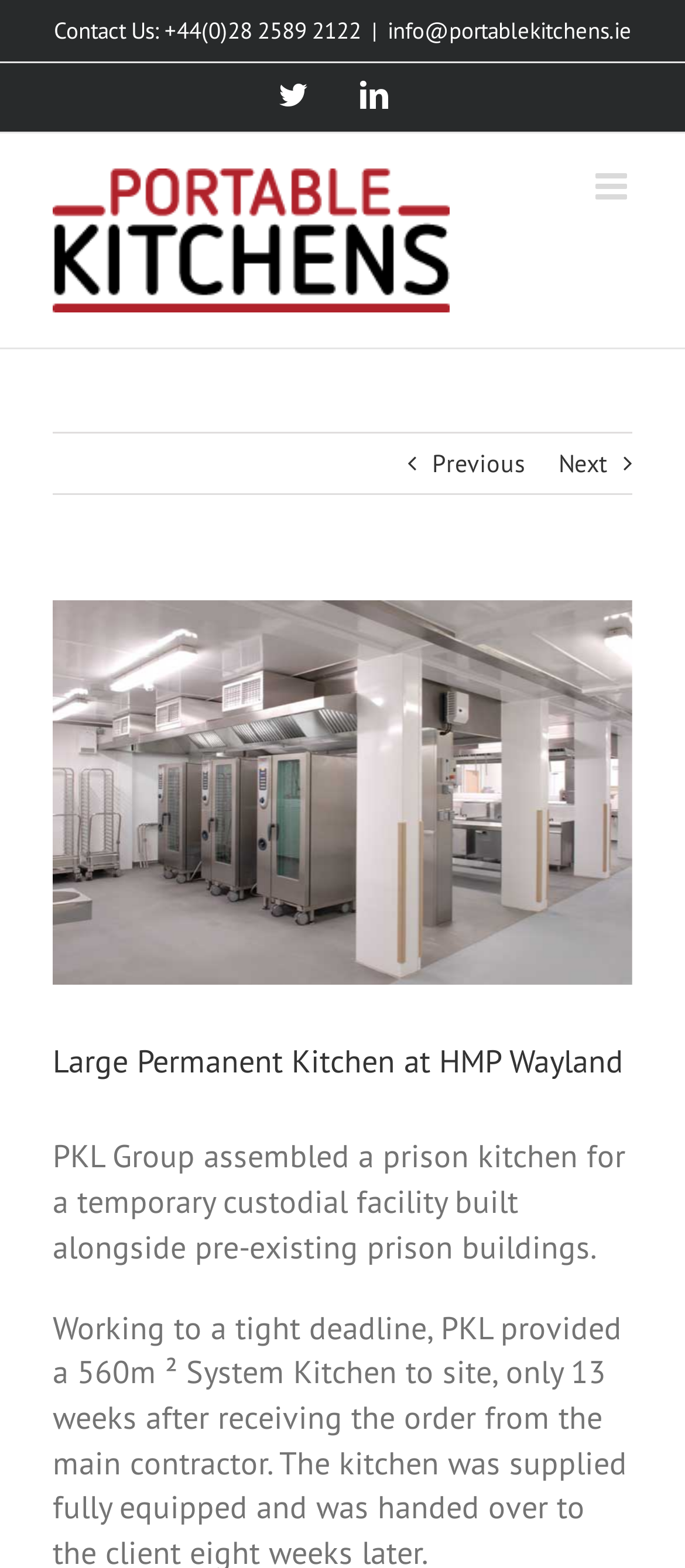What is the email address to contact?
Based on the screenshot, respond with a single word or phrase.

info@portablekitchens.ie